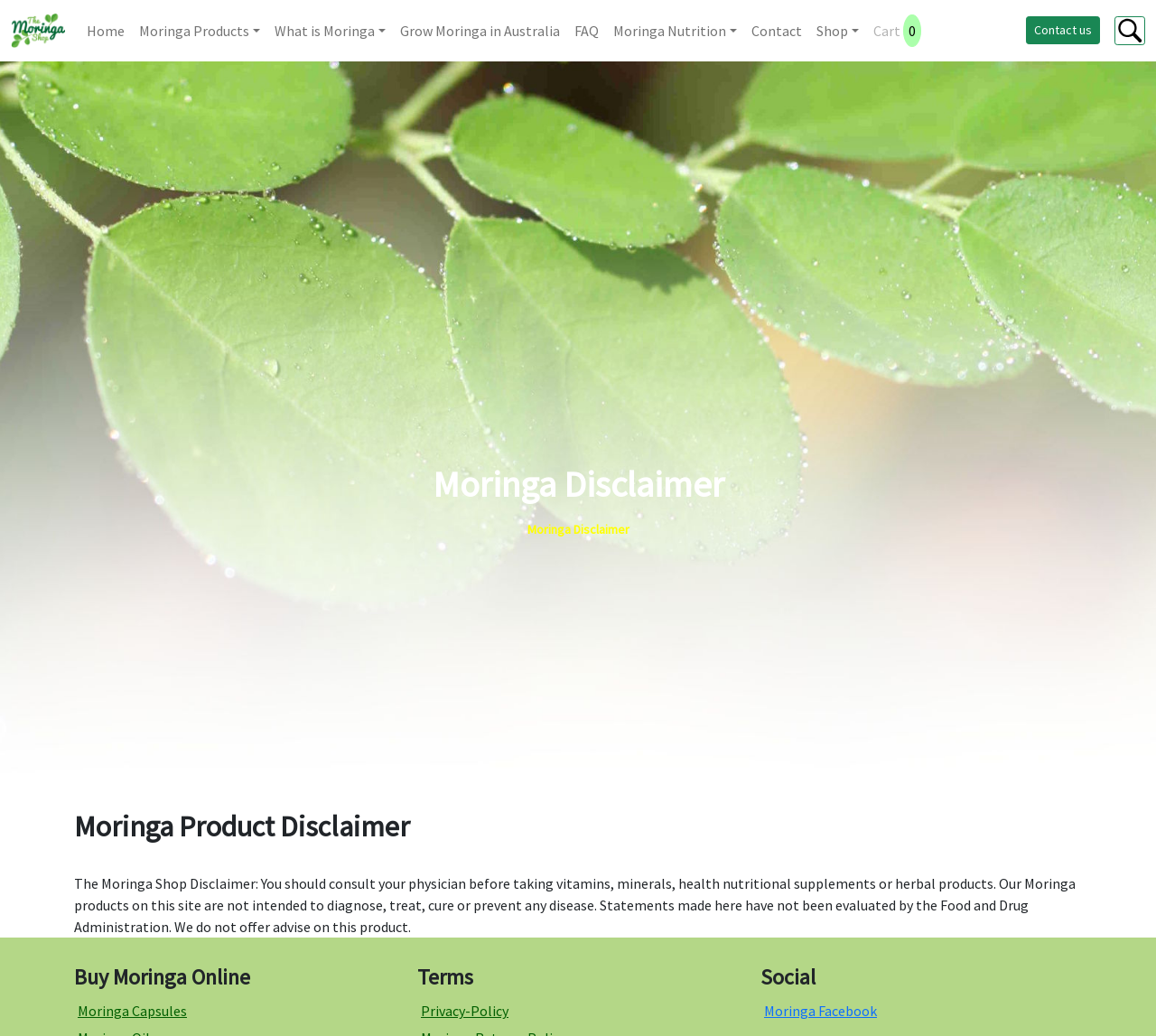Provide a thorough and detailed response to the question by examining the image: 
What is the purpose of the 'Cart 0' link?

The 'Cart 0' link is likely to be a link to the user's shopping cart, where they can view the products they have added. The '0' in 'Cart 0' suggests that the cart is currently empty.